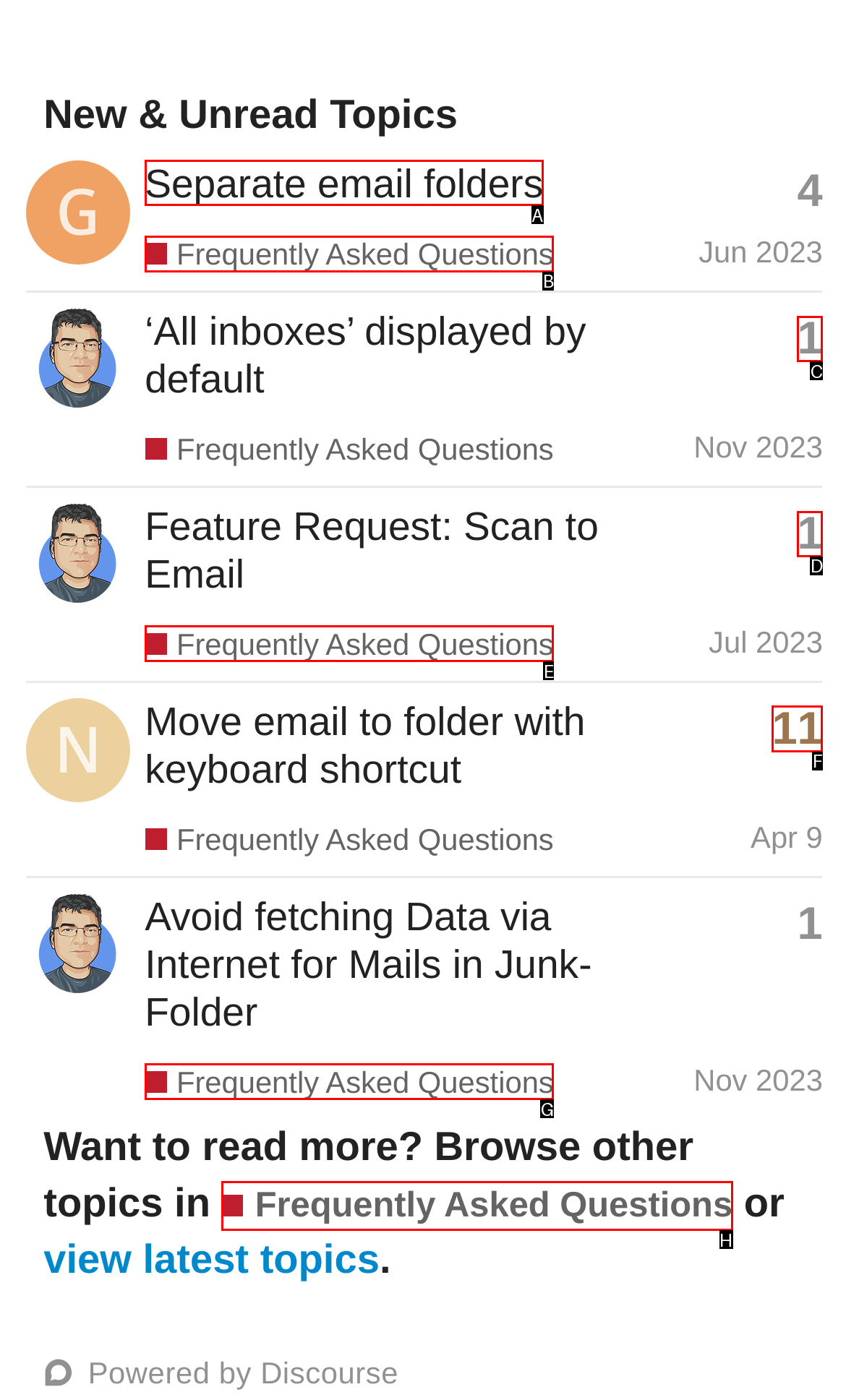Indicate which red-bounded element should be clicked to perform the task: Browse 'Frequently Asked Questions' Answer with the letter of the correct option.

H